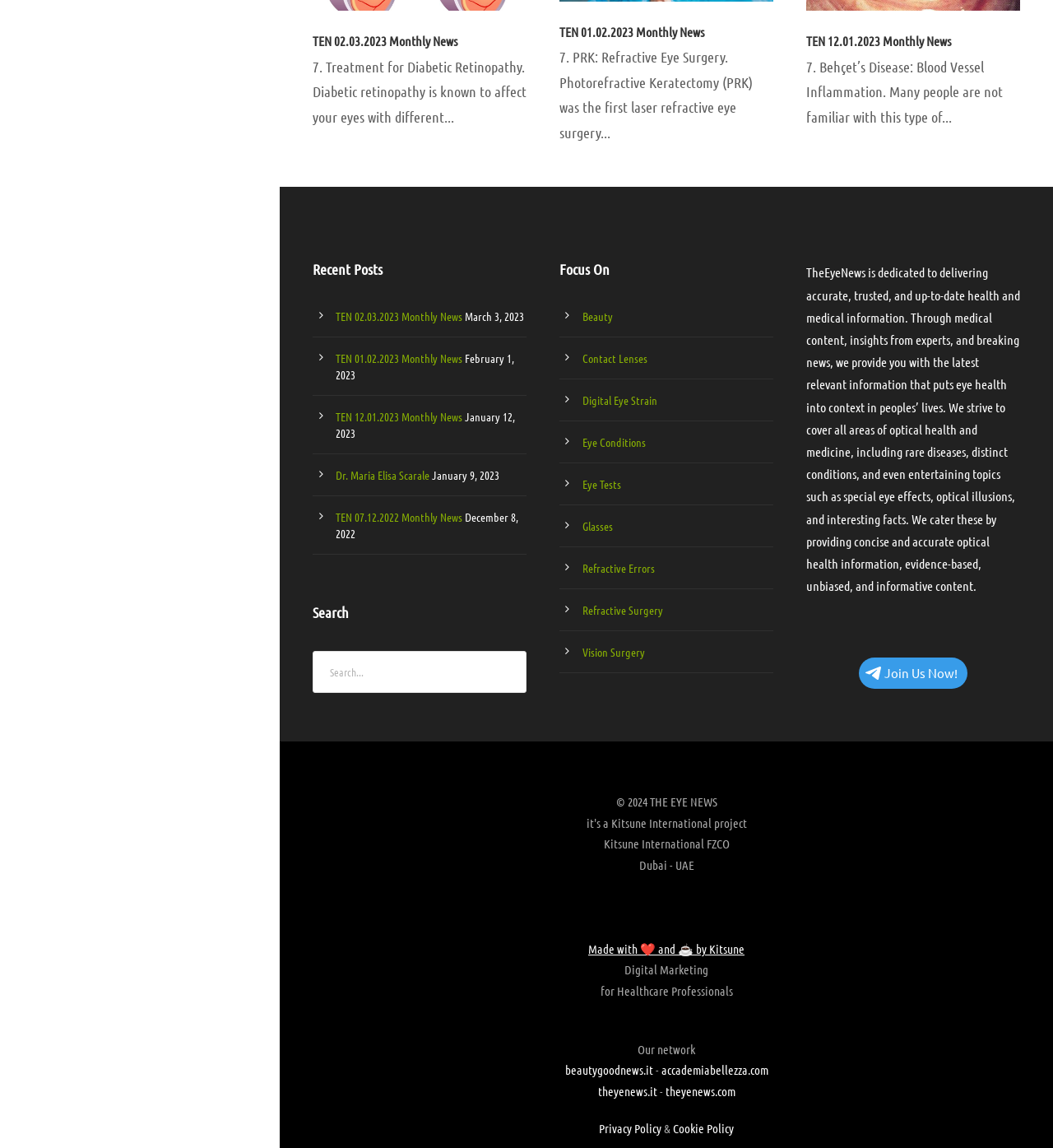Please find the bounding box for the UI element described by: "apple pipe".

None